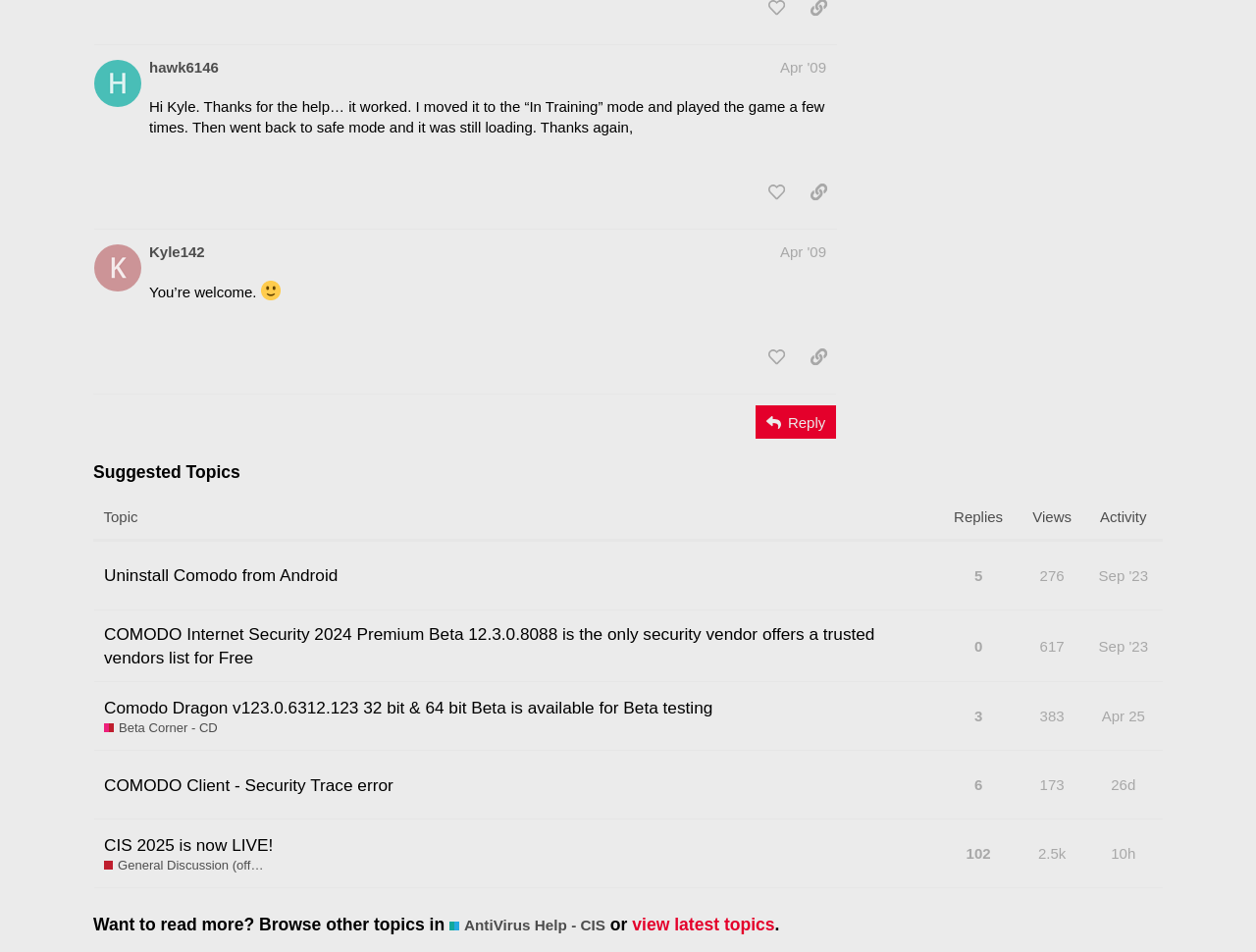Extract the bounding box coordinates for the HTML element that matches this description: "Apr '09". The coordinates should be four float numbers between 0 and 1, i.e., [left, top, right, bottom].

[0.621, 0.062, 0.658, 0.08]